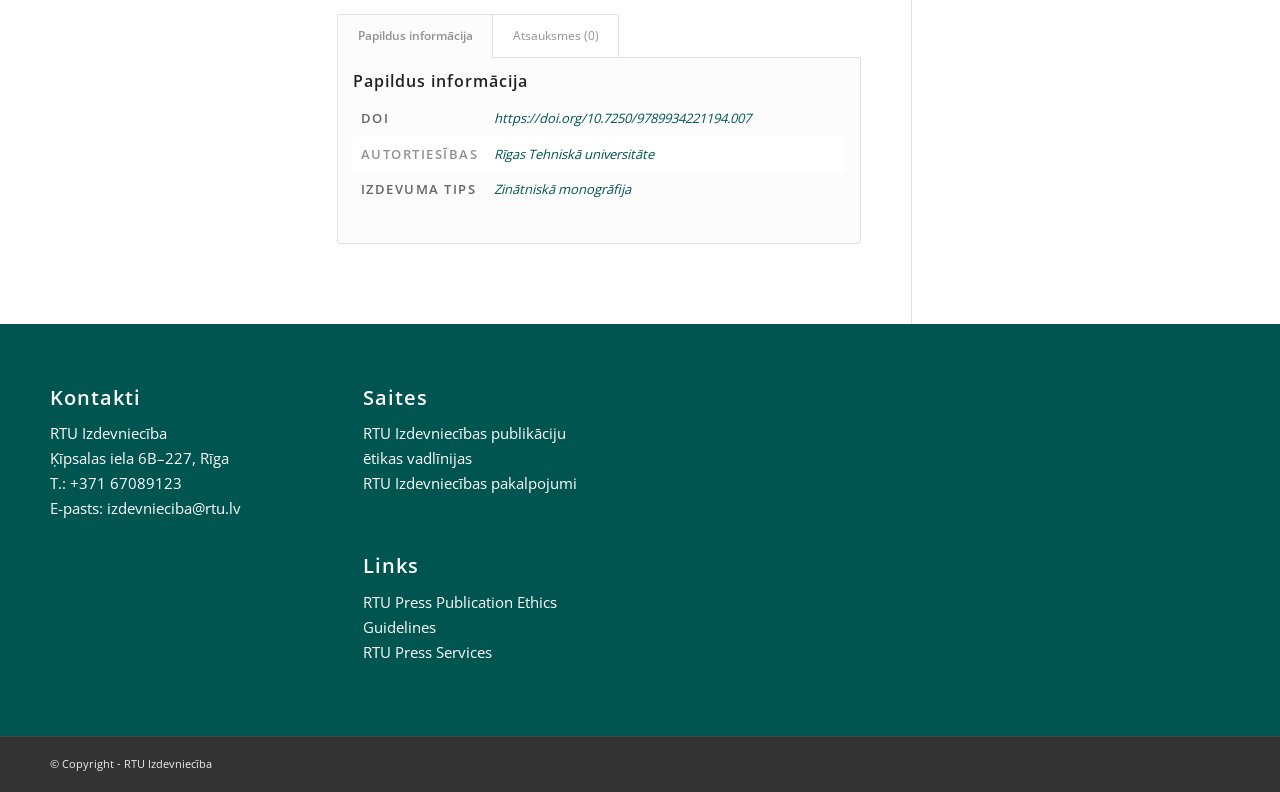What is the email address of the publisher?
Answer with a single word or phrase by referring to the visual content.

izdevnieciba@rtu.lv